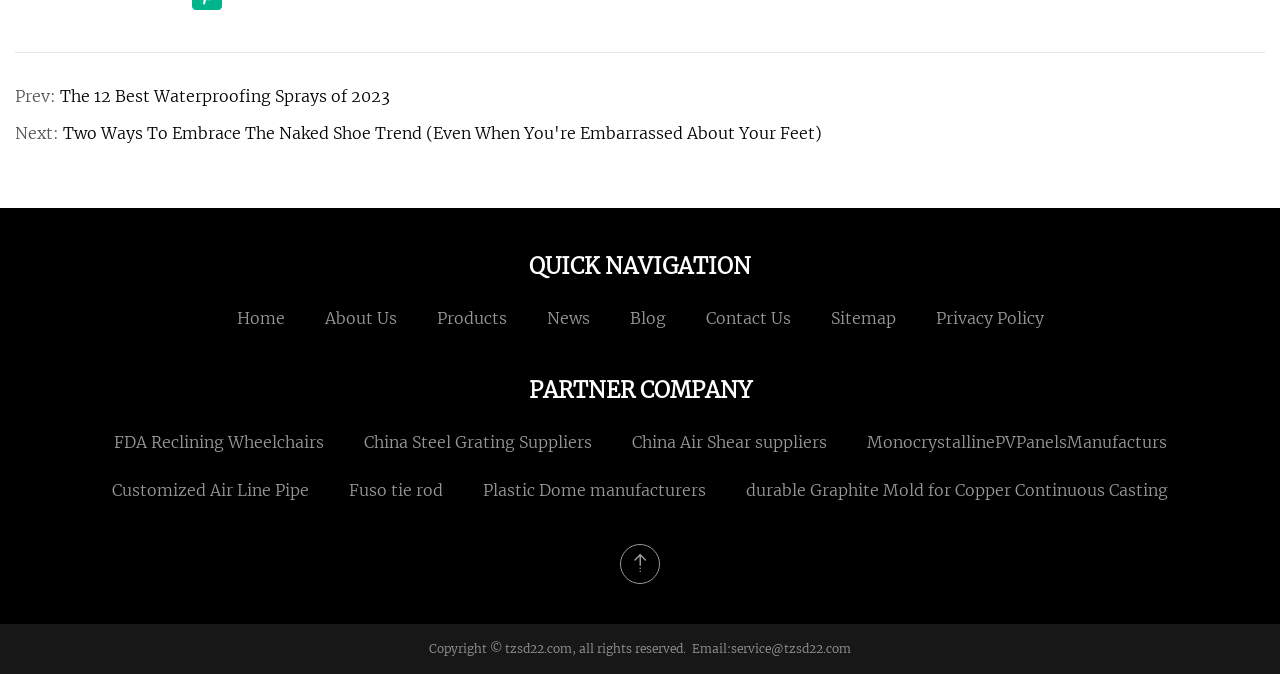Please find and report the bounding box coordinates of the element to click in order to perform the following action: "Go to 'Home'". The coordinates should be expressed as four float numbers between 0 and 1, in the format [left, top, right, bottom].

[0.185, 0.457, 0.222, 0.486]